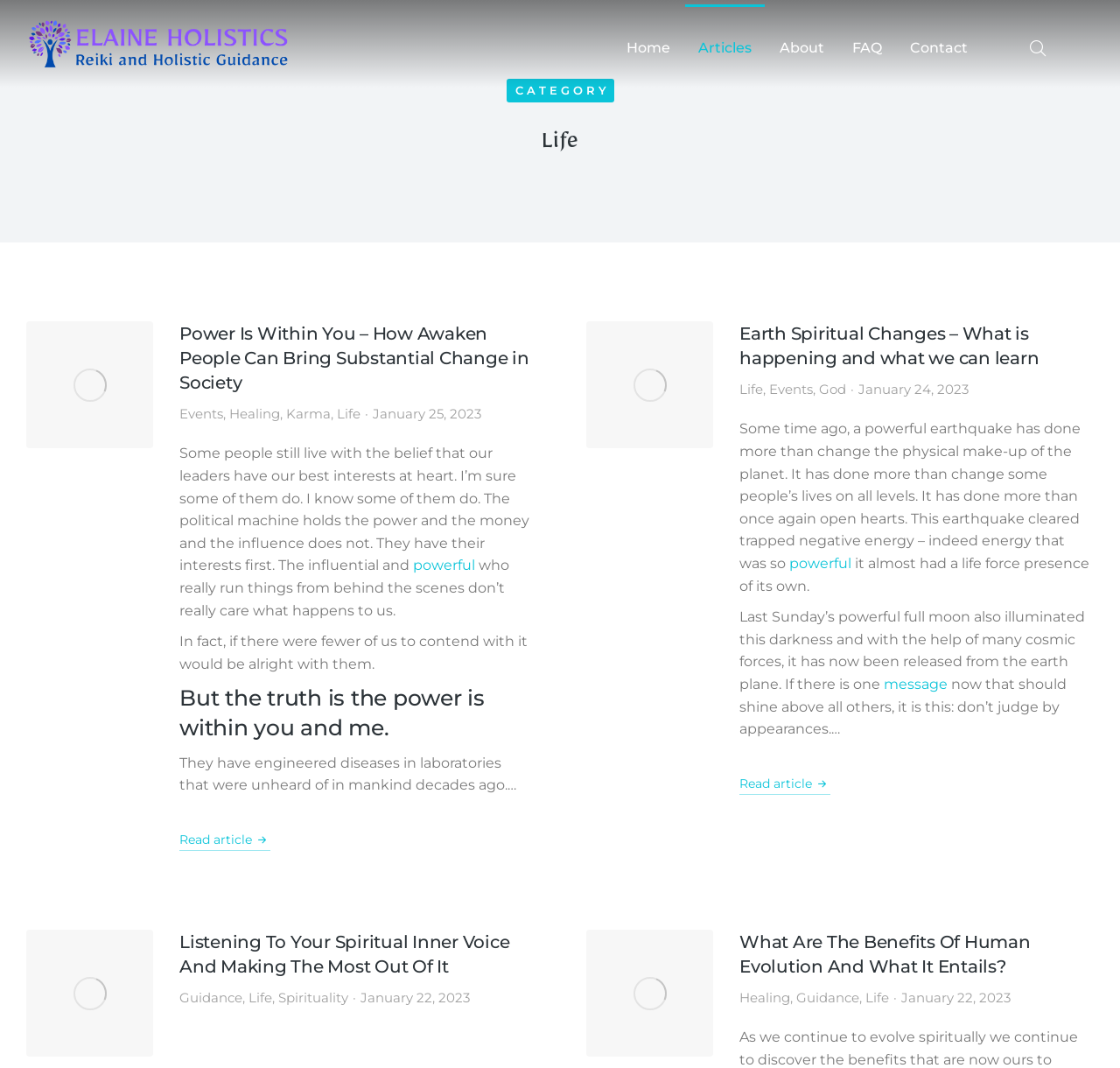Based on the element description: "alt="Literature & Latte Forums"", identify the bounding box coordinates for this UI element. The coordinates must be four float numbers between 0 and 1, listed as [left, top, right, bottom].

None